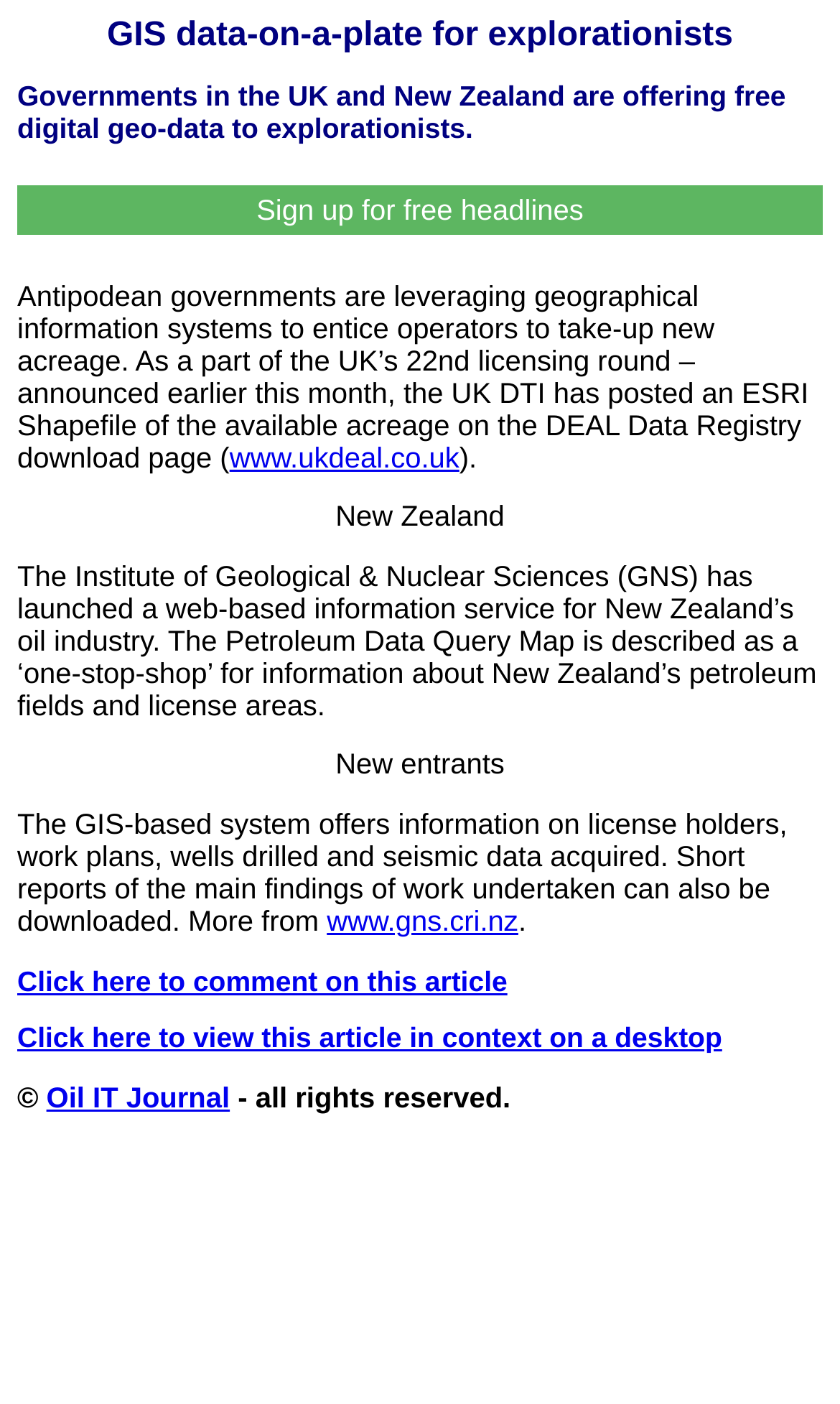What is the name of the institute mentioned in the article?
Using the information presented in the image, please offer a detailed response to the question.

The article mentions the Institute of Geological & Nuclear Sciences (GNS) as having launched a web-based information service for New Zealand's oil industry.